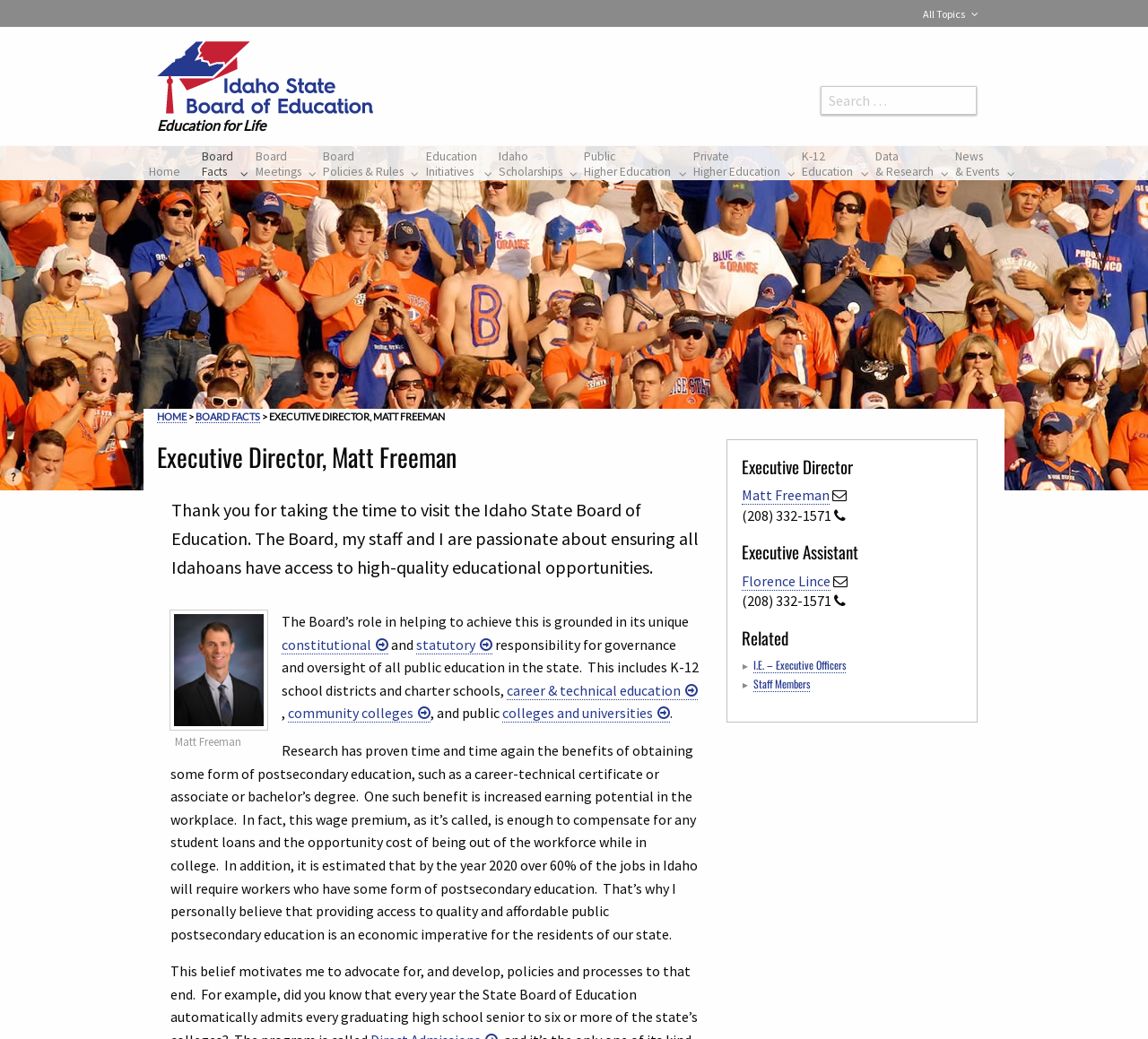What is the name of the executive director?
Using the visual information from the image, give a one-word or short-phrase answer.

Matt Freeman